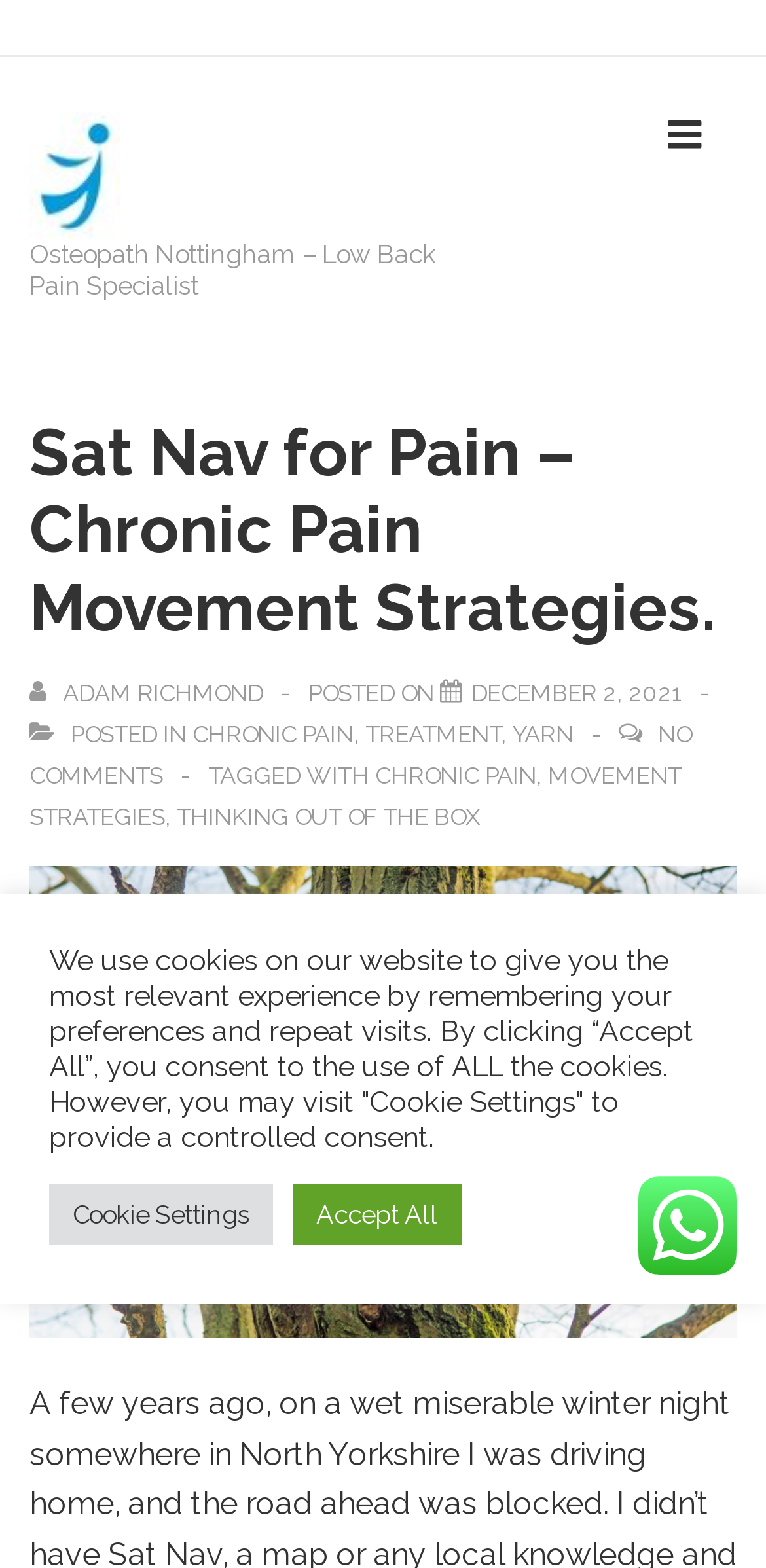Generate a detailed explanation of the webpage's features and information.

The webpage appears to be a blog post about chronic pain treatment, specifically discussing the concept of "Sat Nav for Pain" and chronic pain movement strategies. 

At the top left corner, there is a logo of the Lace Market Clinic, accompanied by a text "Osteopath Nottingham – Low Back Pain Specialist". 

To the right of the logo, there is a main navigation menu, which can be expanded by clicking the "MENU" button. 

Below the navigation menu, the title of the blog post "Sat Nav for Pain – Chronic Pain Movement Strategies" is prominently displayed. 

The author of the post, Adam Richmond, is mentioned, along with the date of the post, December 2, 2021. 

The post is categorized under "CHRONIC PAIN", "TREATMENT", and "YARN", and there are no comments on the post. 

There are several tags associated with the post, including "CHRONIC PAIN", "MOVEMENT STRATEGIES", and "THINKING OUT OF THE BOX". 

A large image related to the blog post takes up most of the bottom half of the page. 

At the very bottom of the page, there is a notification about the use of cookies on the website, with options to accept all cookies or visit the cookie settings.